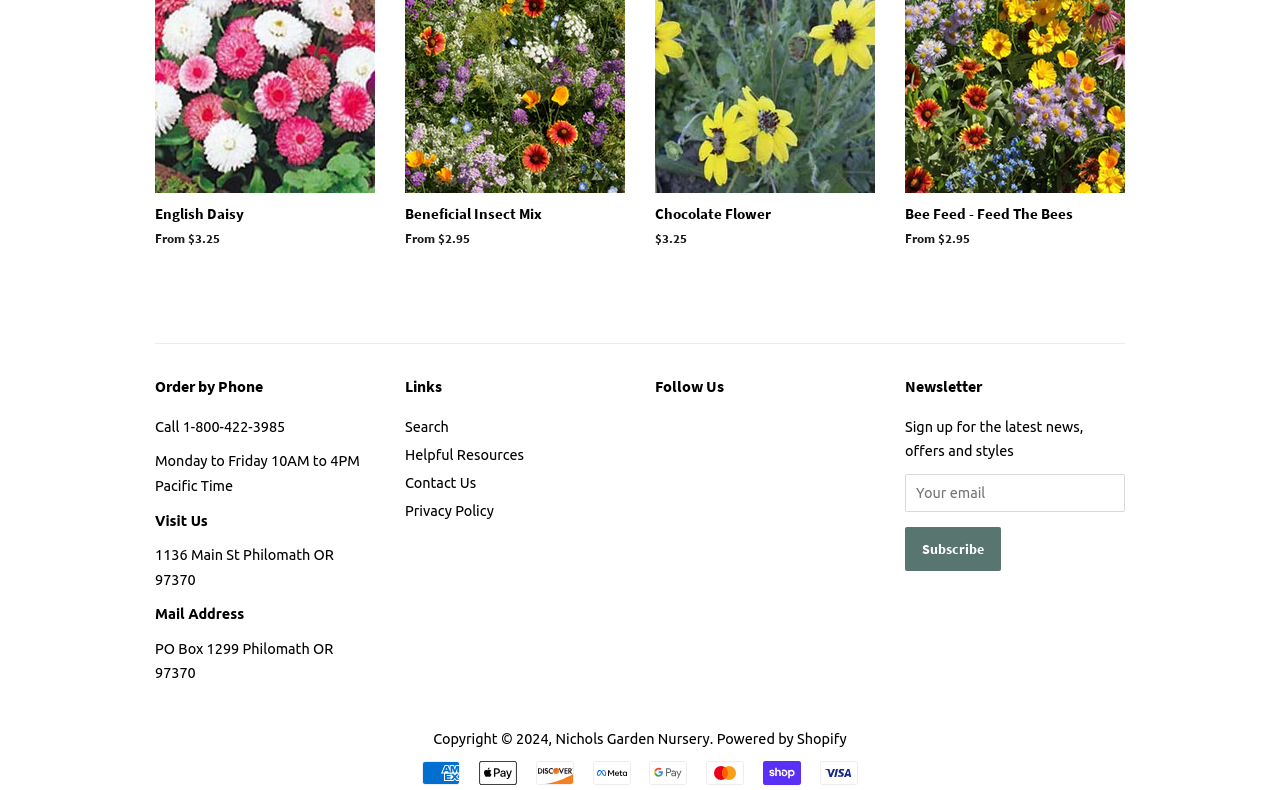Please specify the bounding box coordinates of the clickable region necessary for completing the following instruction: "Click on the 'Home' link". The coordinates must consist of four float numbers between 0 and 1, i.e., [left, top, right, bottom].

None